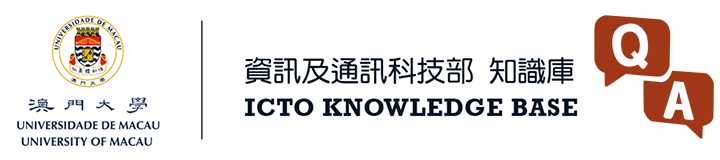Based on the image, please respond to the question with as much detail as possible:
What is the role of the 'Q & A' icon?

The 'Q & A' icon is visually distinct and accompanied by the text, which emphasizes the platform's role in providing answers and resources, making it accessible for users seeking assistance or information related to ICT services at the university.